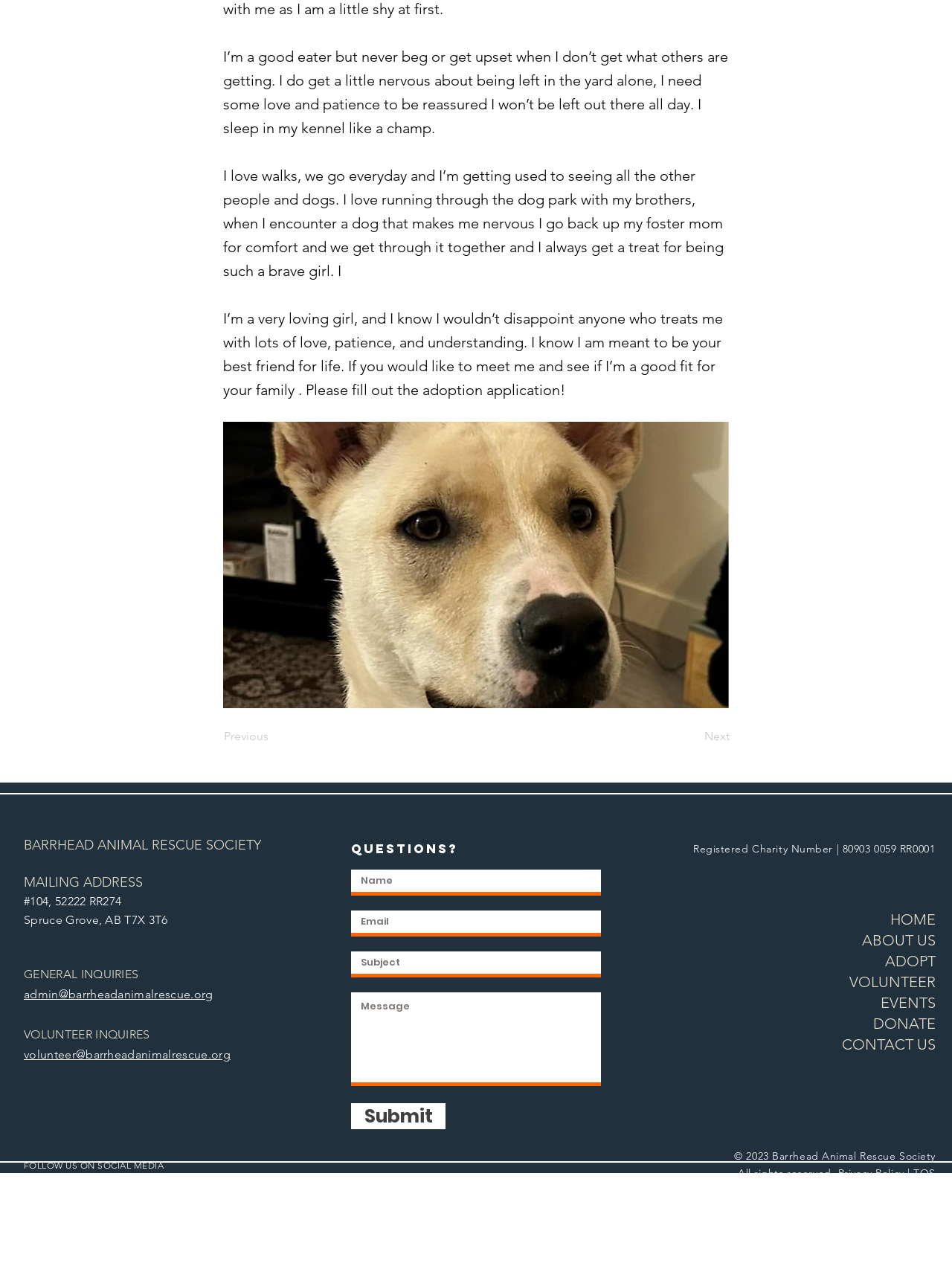Give a concise answer of one word or phrase to the question: 
How can I contact the Barrhead Animal Rescue Society?

Fill out the adoption application or email admin@barrheadanimalrescue.org